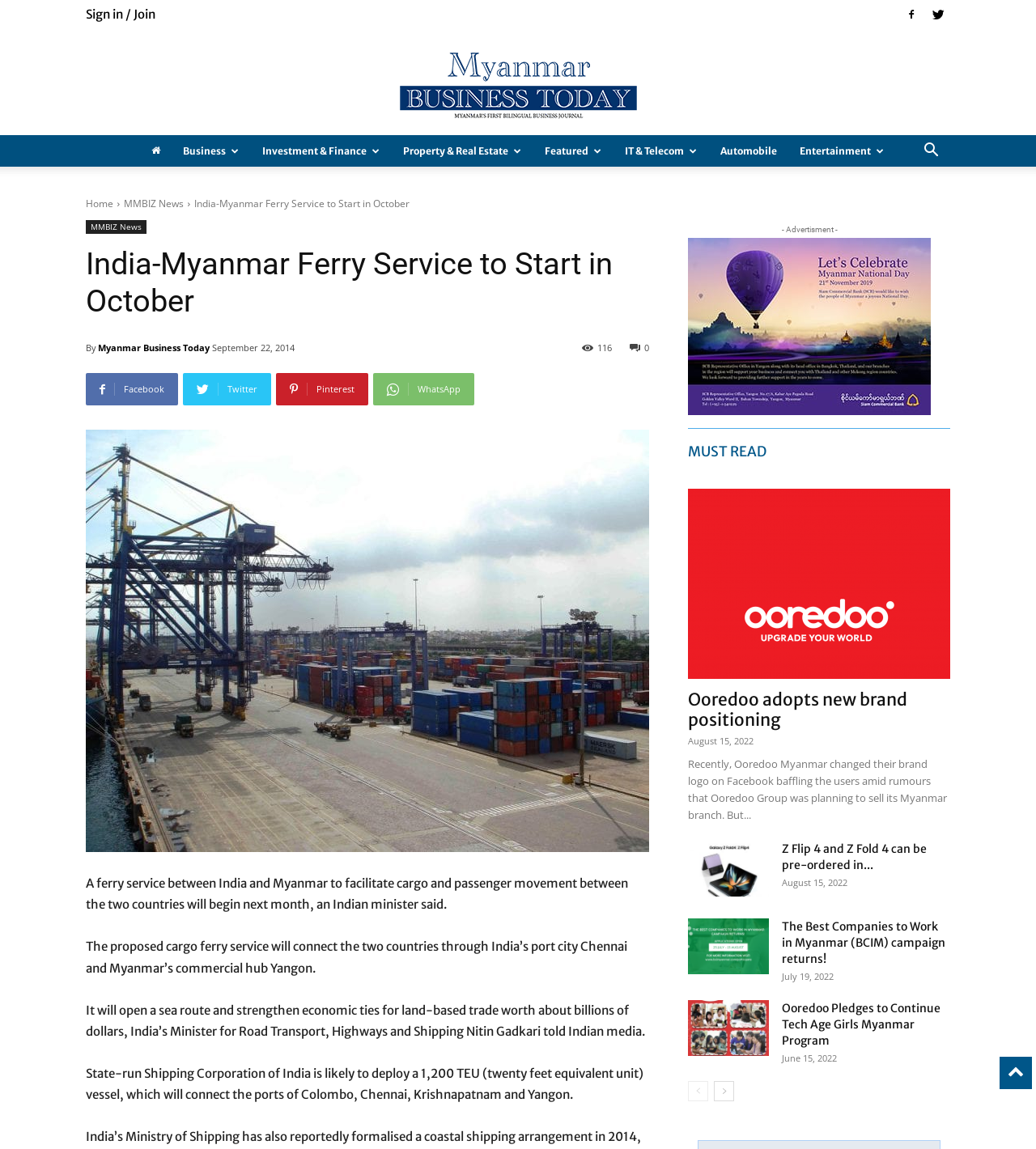Detail the features and information presented on the webpage.

This webpage is about Myanmar Business Today, a news website that provides updates on business and economic news in Myanmar. At the top of the page, there is a navigation menu with links to sign in or join, as well as links to various categories such as business, investment, property, and entertainment. Below the navigation menu, there is a prominent headline that reads "India-Myanmar Ferry Service to Start in October" with a corresponding image of a ferry.

The main article discusses the proposed ferry service between India and Myanmar, which aims to facilitate cargo and passenger movement between the two countries. The article provides details on the service, including the route it will take and the type of vessel that will be used.

To the right of the main article, there is a section with links to social media platforms such as Facebook, Twitter, and Pinterest. Below this section, there is an advertisement with an image.

Further down the page, there is a section titled "MUST READ" with links to other news articles, including "Ooredoo adopts new brand positioning", "Z Flip 4 and Z Fold 4 can be pre-ordered in Myanmar", and "The Best Companies to Work in Myanmar (BCIM) campaign returns!". Each article has a brief summary and an accompanying image.

At the bottom of the page, there are links to previous and next pages, allowing users to navigate through the website's content.